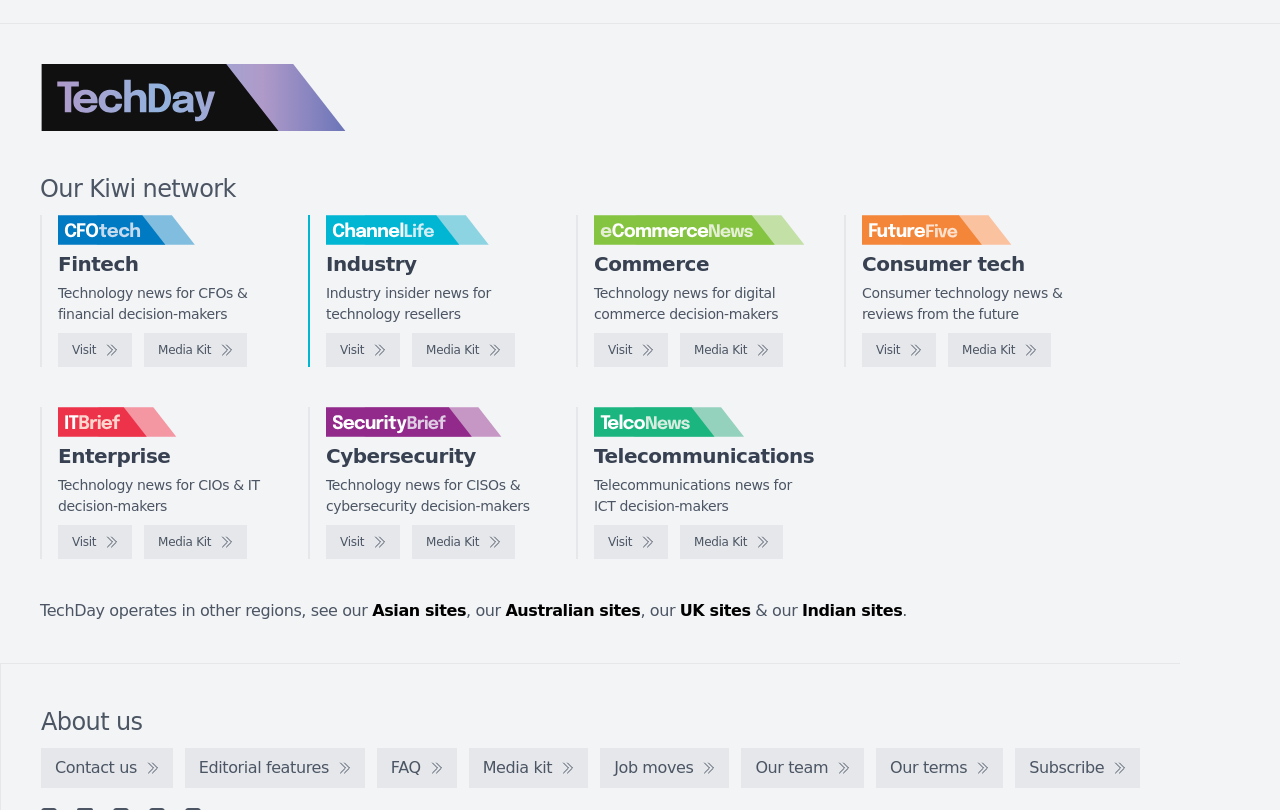What type of news does IT Brief provide?
Based on the image, give a concise answer in the form of a single word or short phrase.

Enterprise technology news